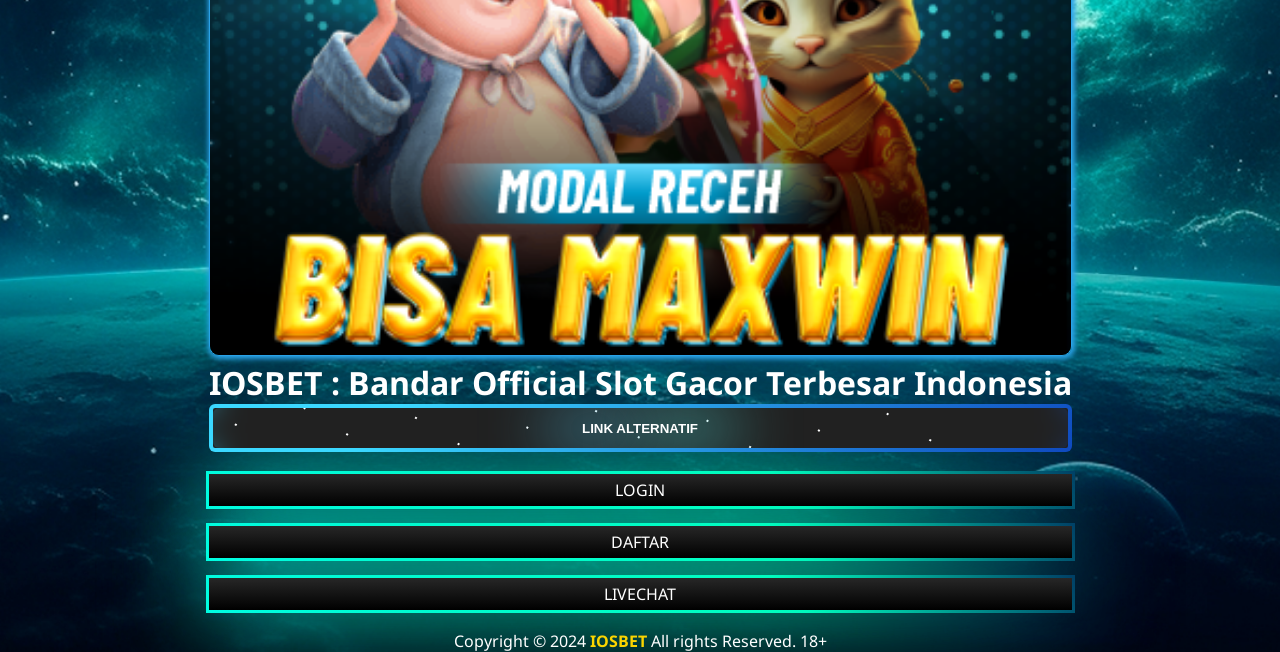Given the element description, predict the bounding box coordinates in the format (top-left x, top-left y, bottom-right x, bottom-right y), using floating point numbers between 0 and 1: 24/7 line 907.772.9283

None